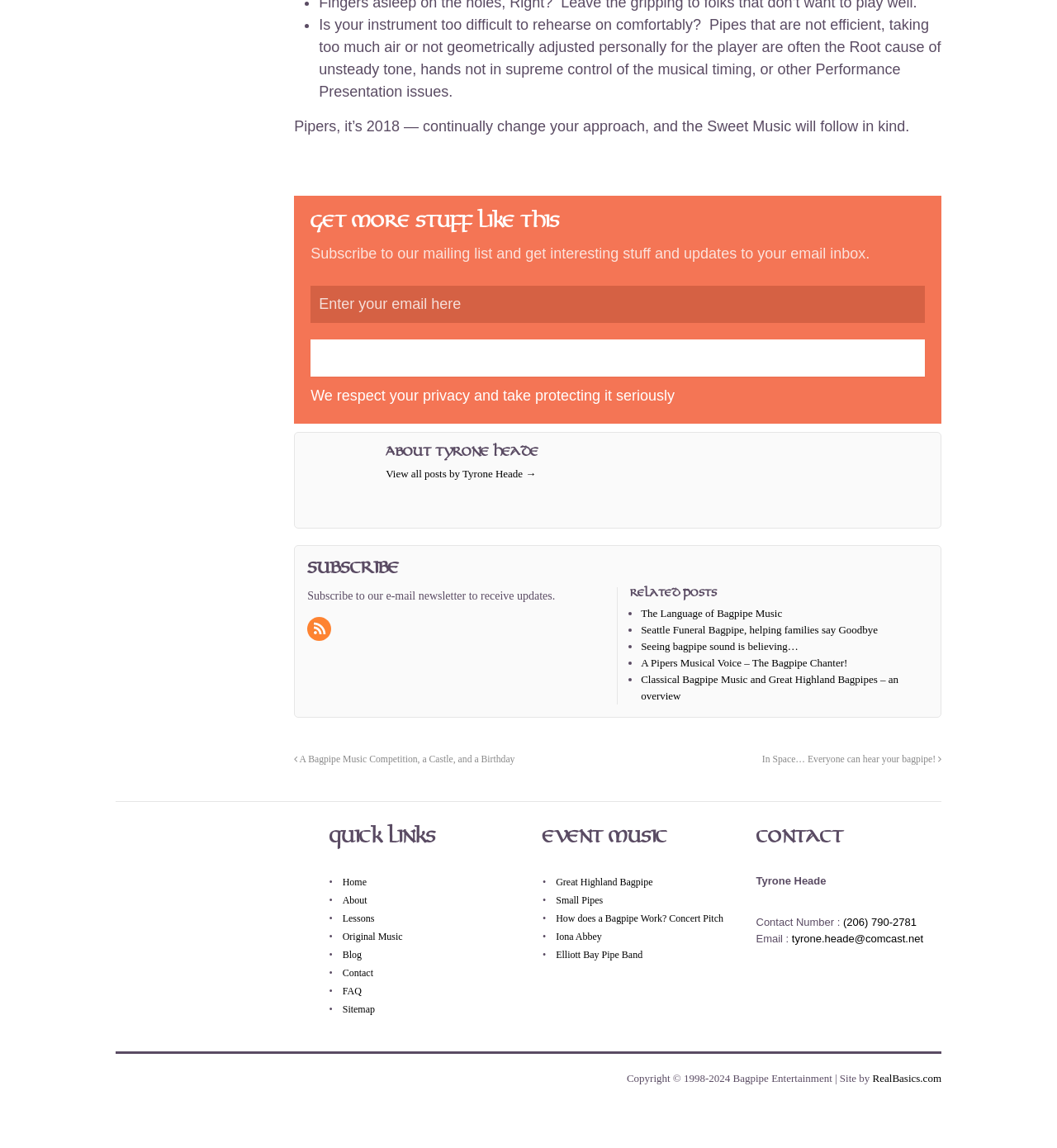Determine the bounding box coordinates for the HTML element described here: "tyrone.heade@comcast.net".

[0.749, 0.812, 0.873, 0.823]